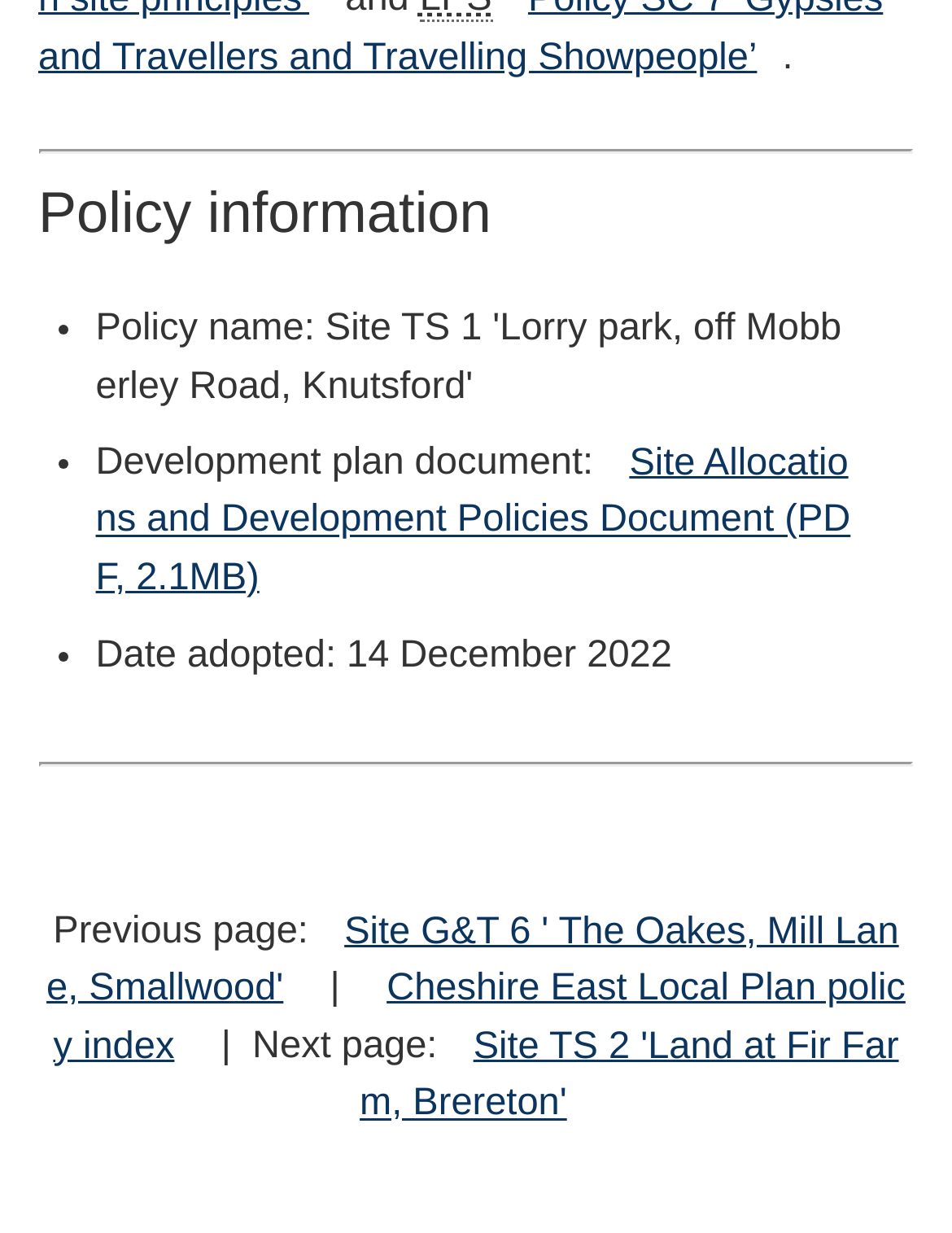Answer the question using only a single word or phrase: 
What is the title of the policy information?

Policy information